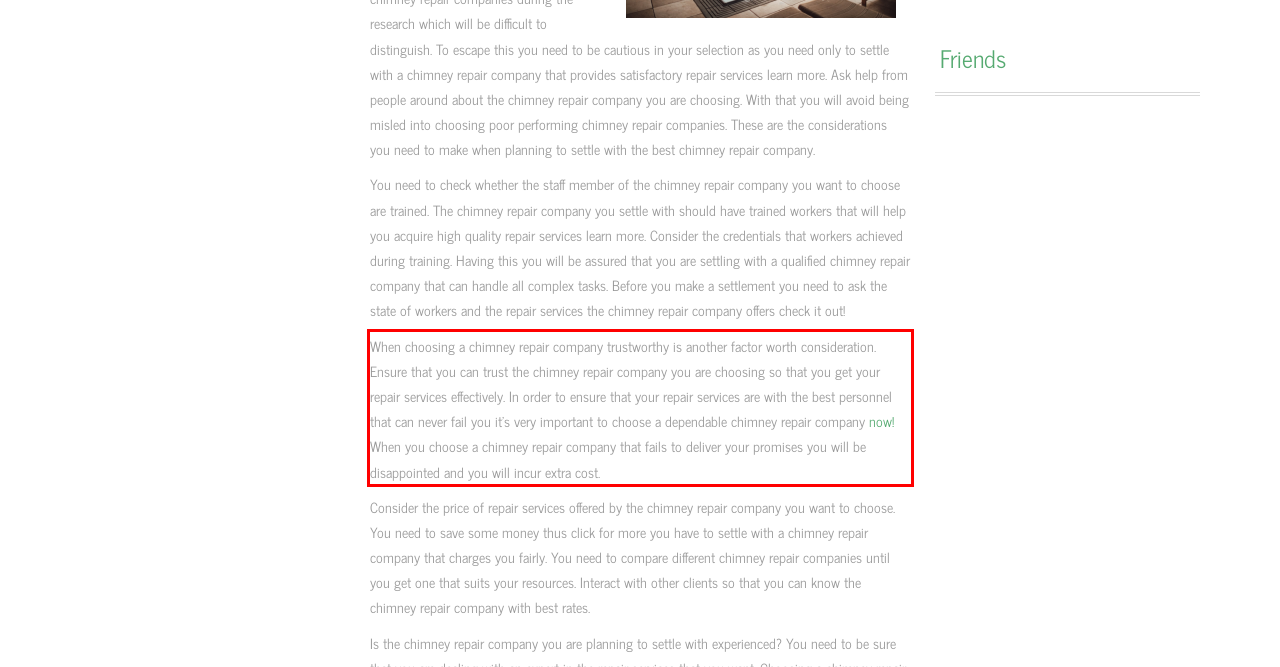By examining the provided screenshot of a webpage, recognize the text within the red bounding box and generate its text content.

When choosing a chimney repair company trustworthy is another factor worth consideration. Ensure that you can trust the chimney repair company you are choosing so that you get your repair services effectively. In order to ensure that your repair services are with the best personnel that can never fail you it’s very important to choose a dependable chimney repair company now! When you choose a chimney repair company that fails to deliver your promises you will be disappointed and you will incur extra cost.